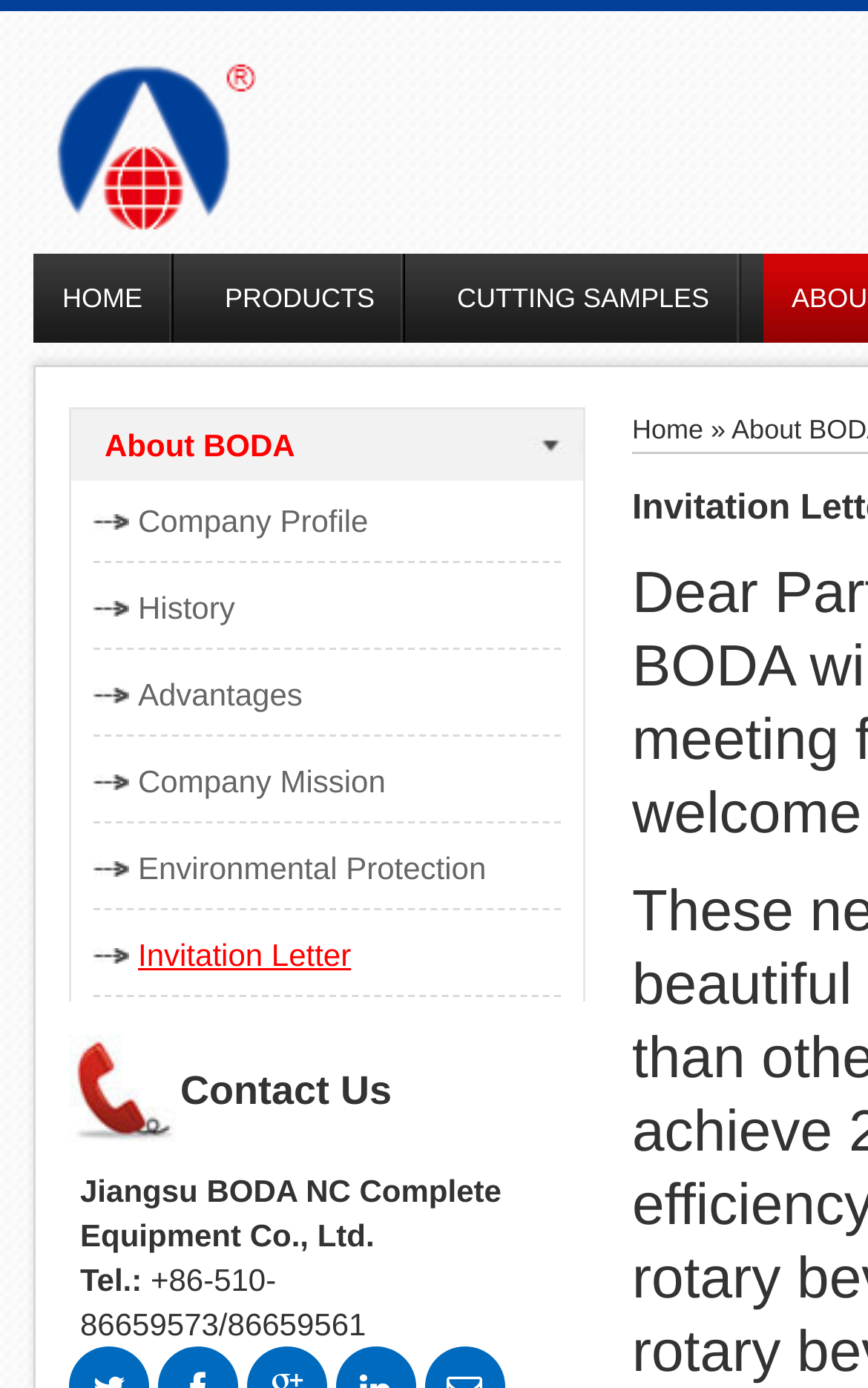What is the company name?
Based on the image, give a concise answer in the form of a single word or short phrase.

Boda NC Complete Equipment Co., Ltd.